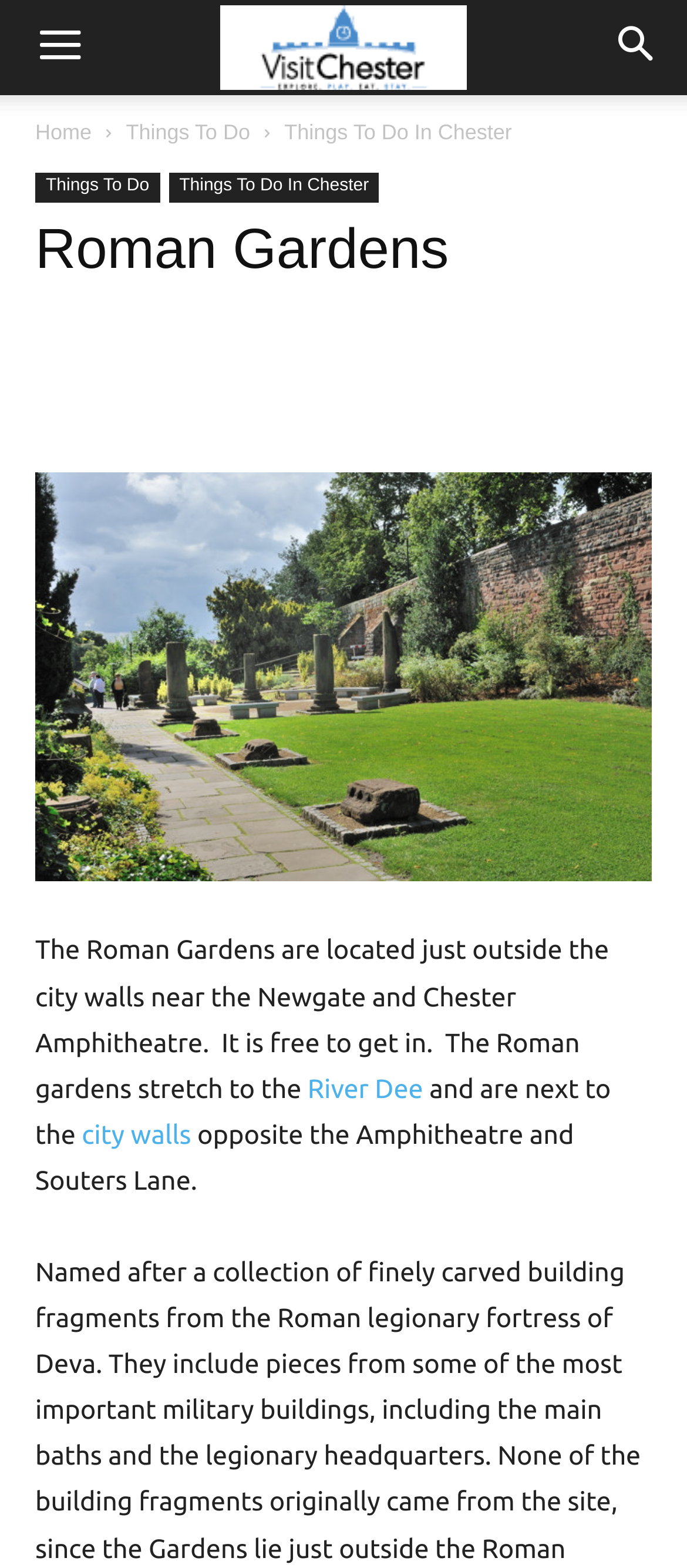Determine the bounding box for the UI element that matches this description: "WhatsApp".

[0.567, 0.226, 0.669, 0.271]